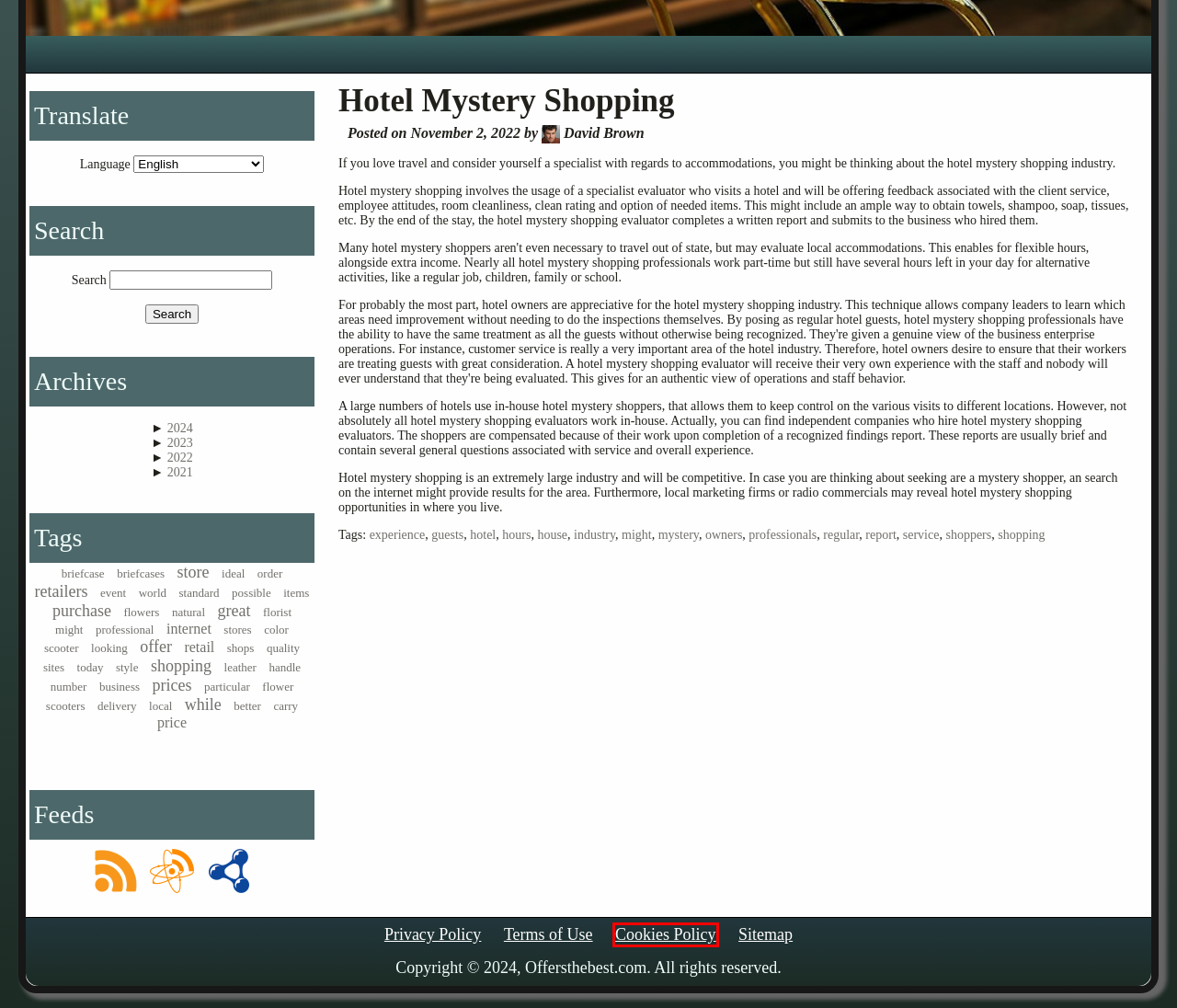Examine the screenshot of the webpage, which includes a red bounding box around an element. Choose the best matching webpage description for the page that will be displayed after clicking the element inside the red bounding box. Here are the candidates:
A. Tag: hours | Offersthebest
B. Tag: guests | Offersthebest
C. Tag: business | Offersthebest
D. Tag: purchase | Offersthebest
E. Cookies Policy | Offersthebest
F. Tag: scooter | Offersthebest
G. Year: 2021 | Offersthebest
H. Tag: retail | Offersthebest

E